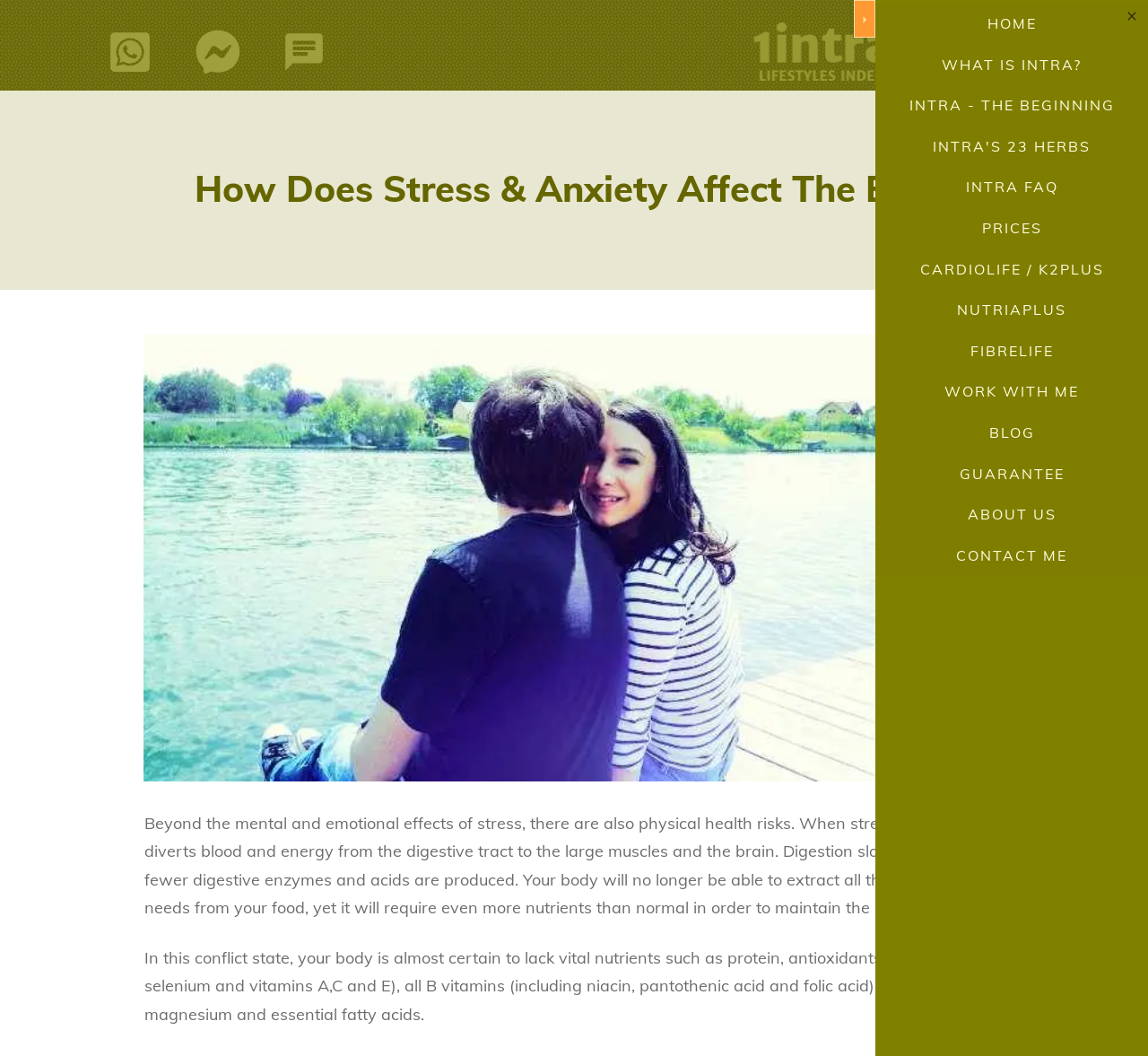How many links are in the navigation menu?
Please use the visual content to give a single word or phrase answer.

12